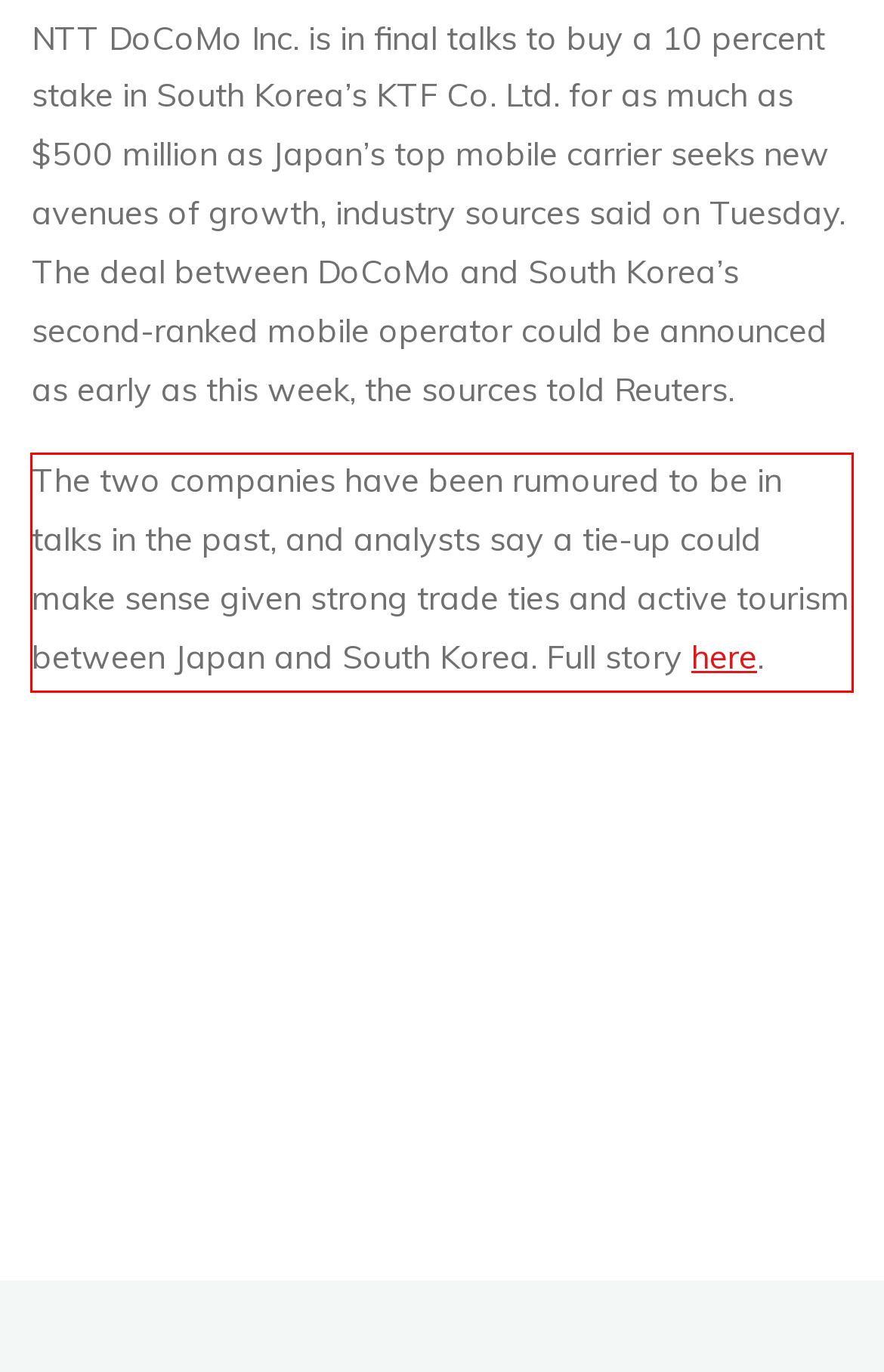View the screenshot of the webpage and identify the UI element surrounded by a red bounding box. Extract the text contained within this red bounding box.

The two companies have been rumoured to be in talks in the past, and analysts say a tie-up could make sense given strong trade ties and active tourism between Japan and South Korea. Full story here.